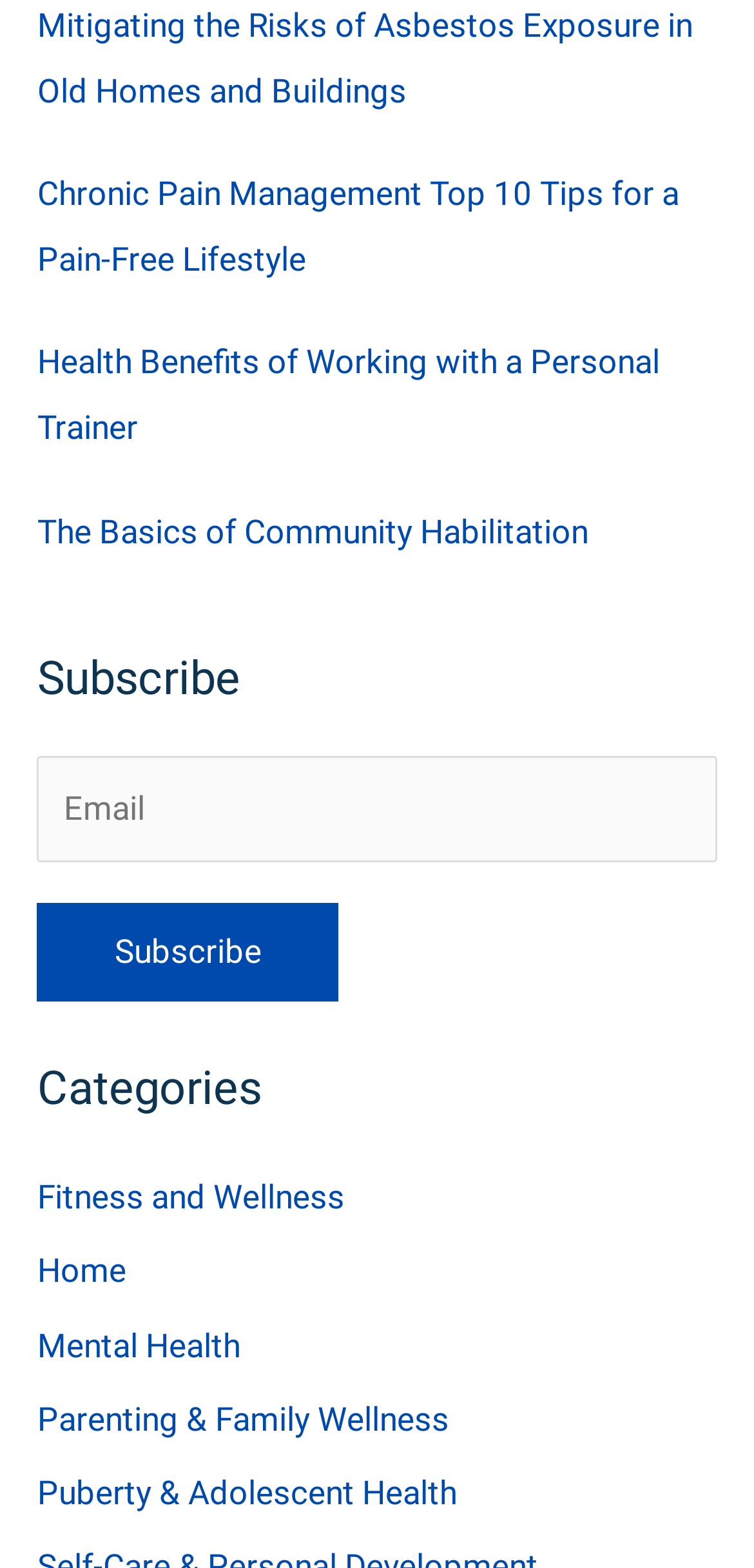Find the bounding box coordinates of the element you need to click on to perform this action: 'Enter email address to subscribe'. The coordinates should be represented by four float values between 0 and 1, in the format [left, top, right, bottom].

[0.049, 0.482, 0.951, 0.55]